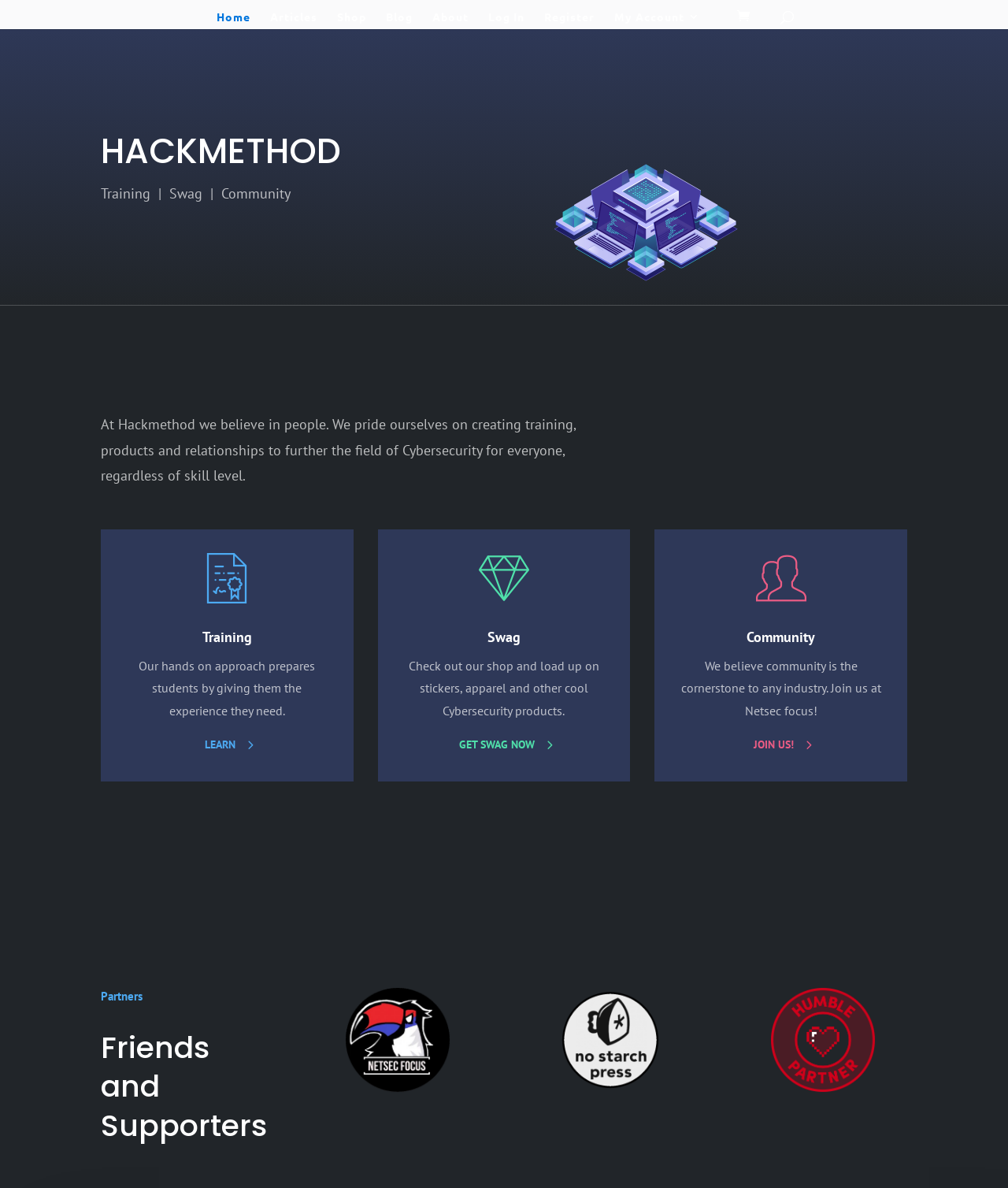Provide the bounding box coordinates of the UI element this sentence describes: "LEARN".

[0.195, 0.616, 0.255, 0.638]